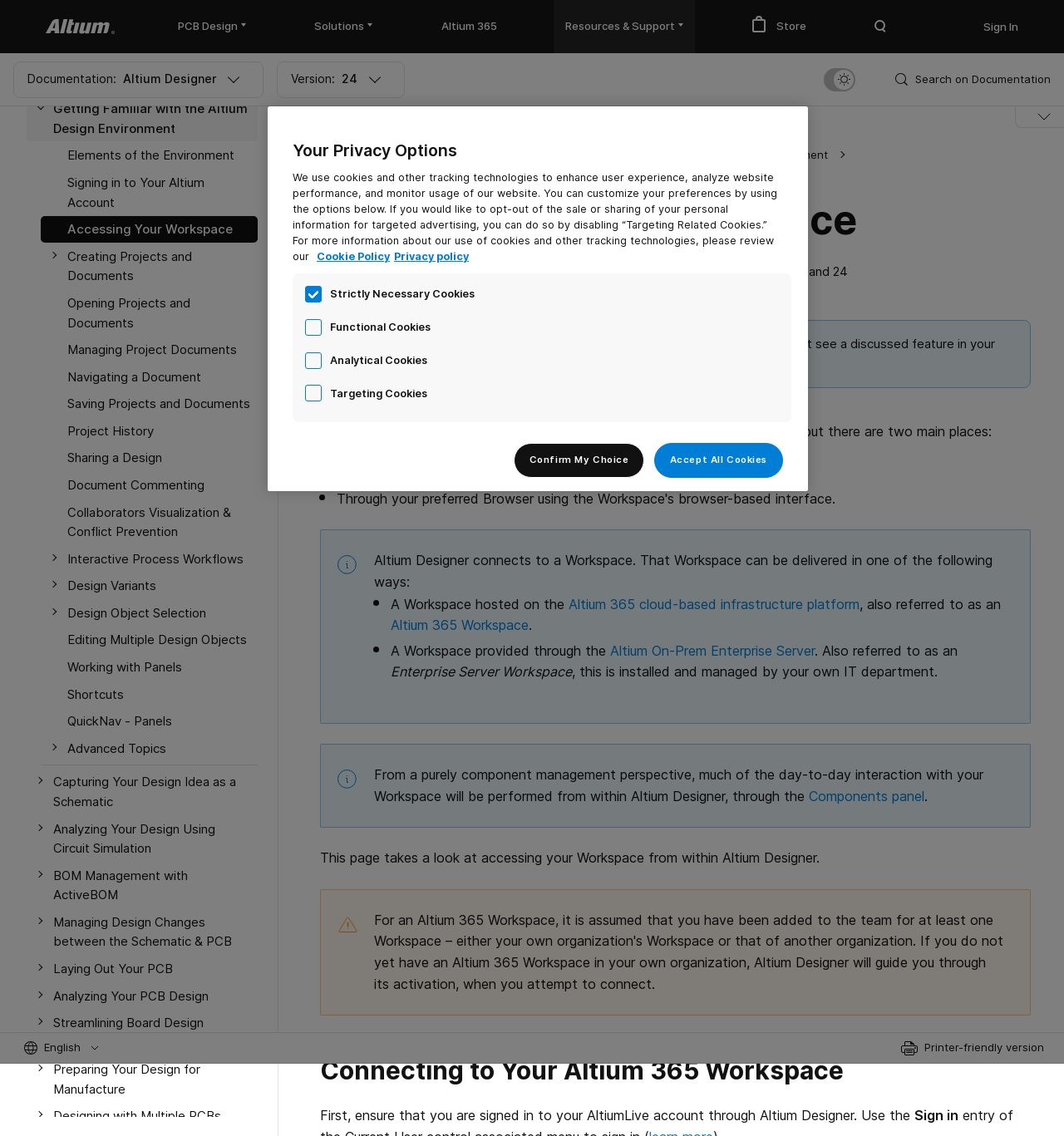Specify the bounding box coordinates of the element's area that should be clicked to execute the given instruction: "Search on documentation". The coordinates should be four float numbers between 0 and 1, i.e., [left, top, right, bottom].

[0.811, 0.0, 0.844, 0.047]